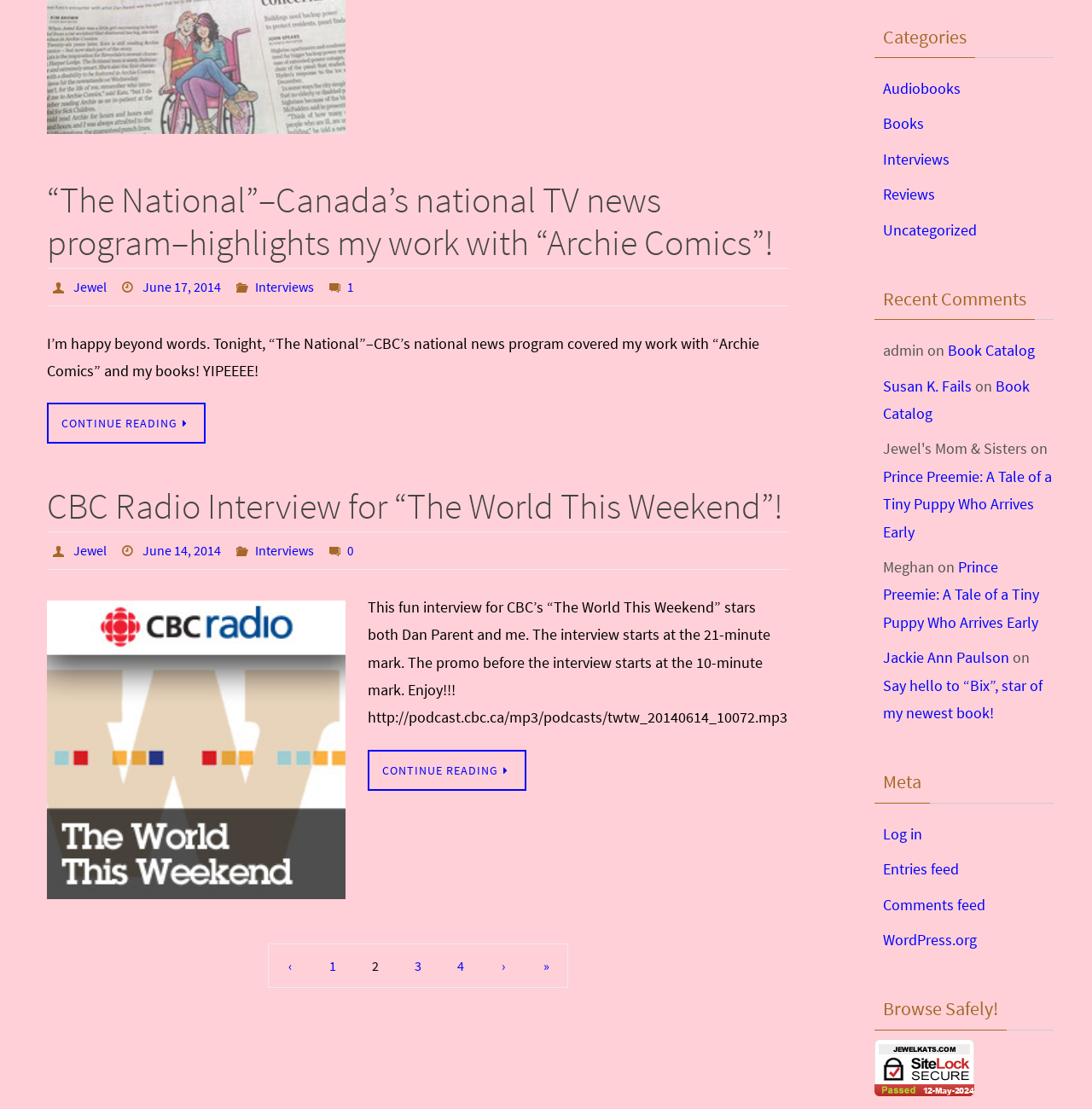Please reply to the following question using a single word or phrase: 
How many comments are there on the first article?

One